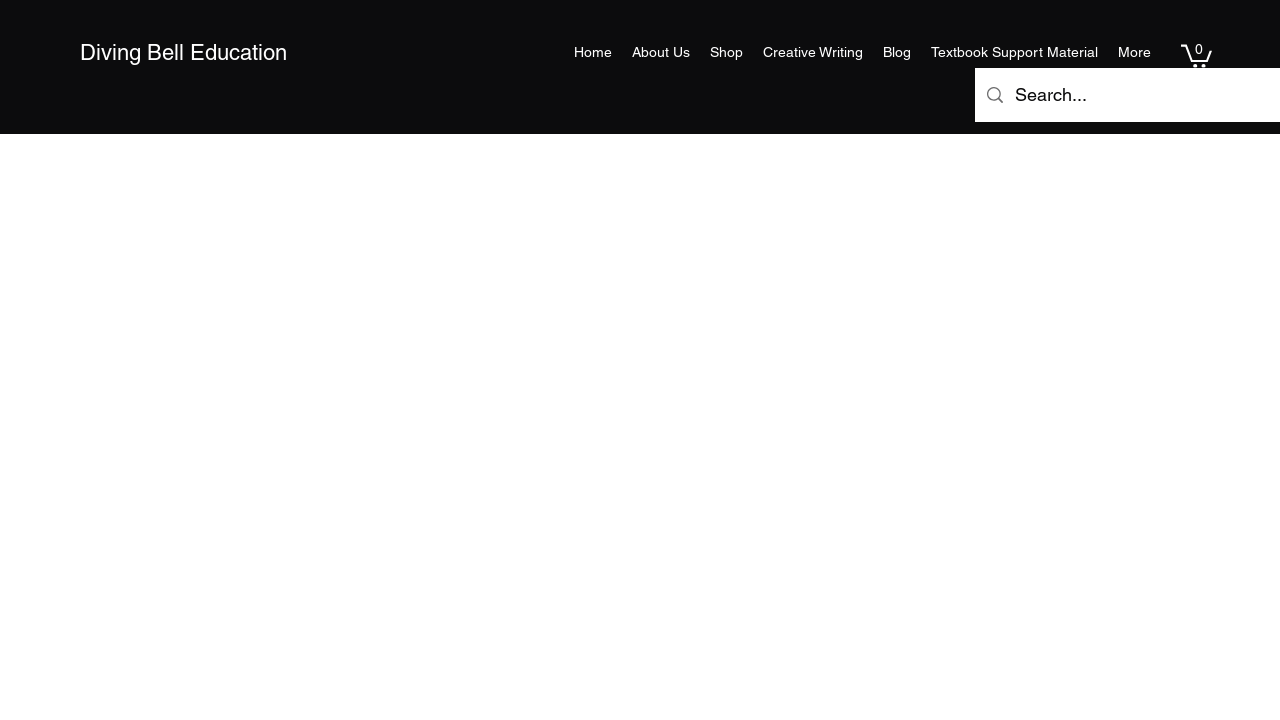Please specify the bounding box coordinates of the element that should be clicked to execute the given instruction: 'read the blog'. Ensure the coordinates are four float numbers between 0 and 1, expressed as [left, top, right, bottom].

[0.682, 0.051, 0.72, 0.093]